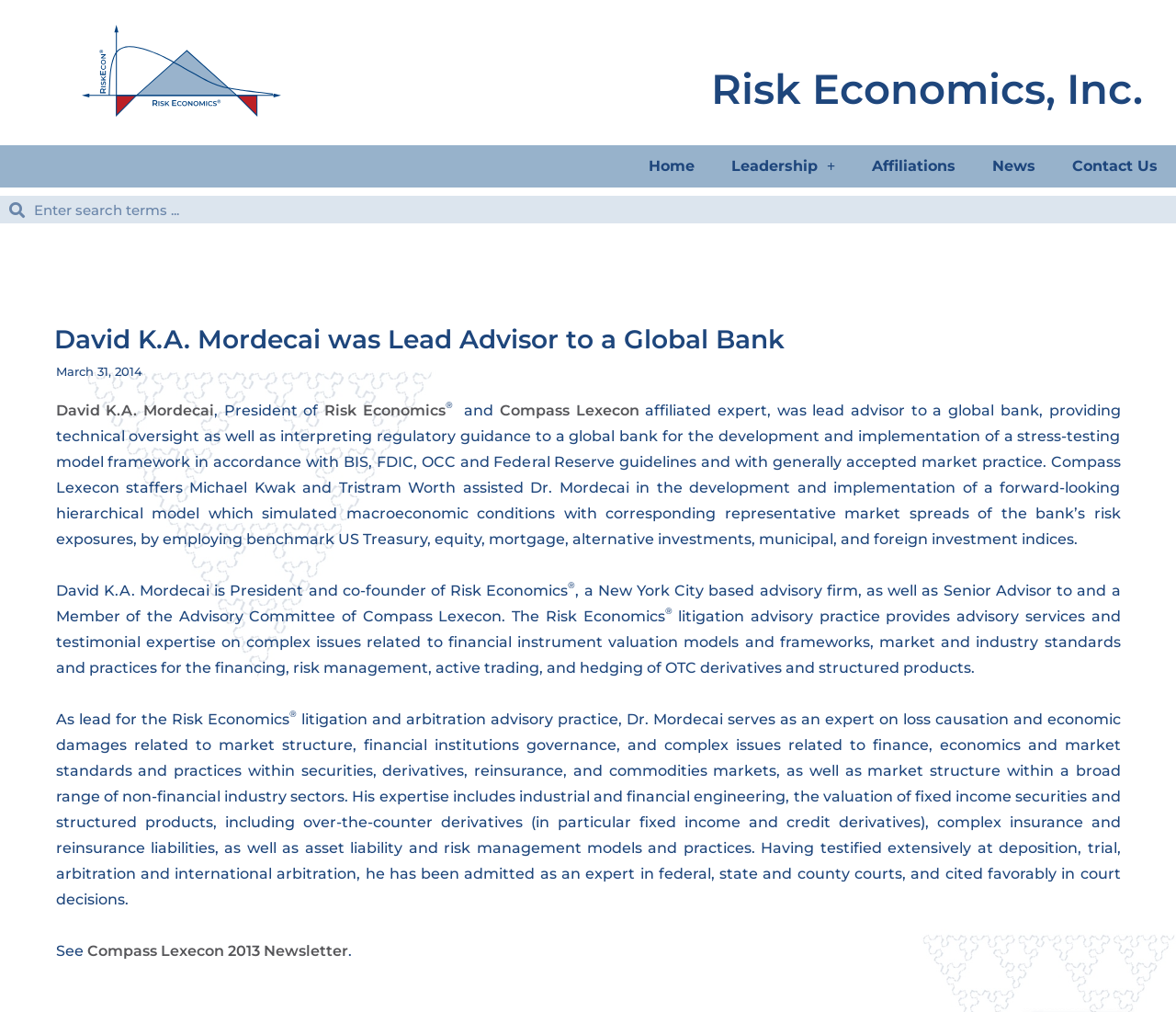Provide a comprehensive description of the webpage.

The webpage is about David K.A. Mordecai, a lead advisor to a global bank and President of Risk Economics, Inc. At the top left corner, there is a Risk Economics logo, which is also a link. Next to it, there is a heading "Risk Economics, Inc." which is also a link. 

Below the logo, there is a navigation menu with links to "Home", "Leadership", "Affiliations", "News", and "Contact Us". 

On the top right corner, there is a search box with a heading "Search" and a search icon. 

The main content of the webpage is a news article or a press release about David K.A. Mordecai's work as a lead advisor to a global bank. The article is dated March 31, 2014. It describes his role in providing technical oversight and interpreting regulatory guidance for the development and implementation of a stress-testing model framework. The article also mentions his affiliation with Compass Lexecon and his work with Michael Kwak and Tristram Worth.

Below the article, there is a brief description of David K.A. Mordecai's background, including his position as President and co-founder of Risk Economics, a New York City-based advisory firm, and his role as Senior Advisor to and a Member of the Advisory Committee of Compass Lexecon. 

The webpage also describes the litigation advisory practice of Risk Economics, which provides advisory services and testimonial expertise on complex issues related to financial instrument valuation models and frameworks. 

Finally, there is a link to the Compass Lexecon 2013 Newsletter at the bottom of the webpage.